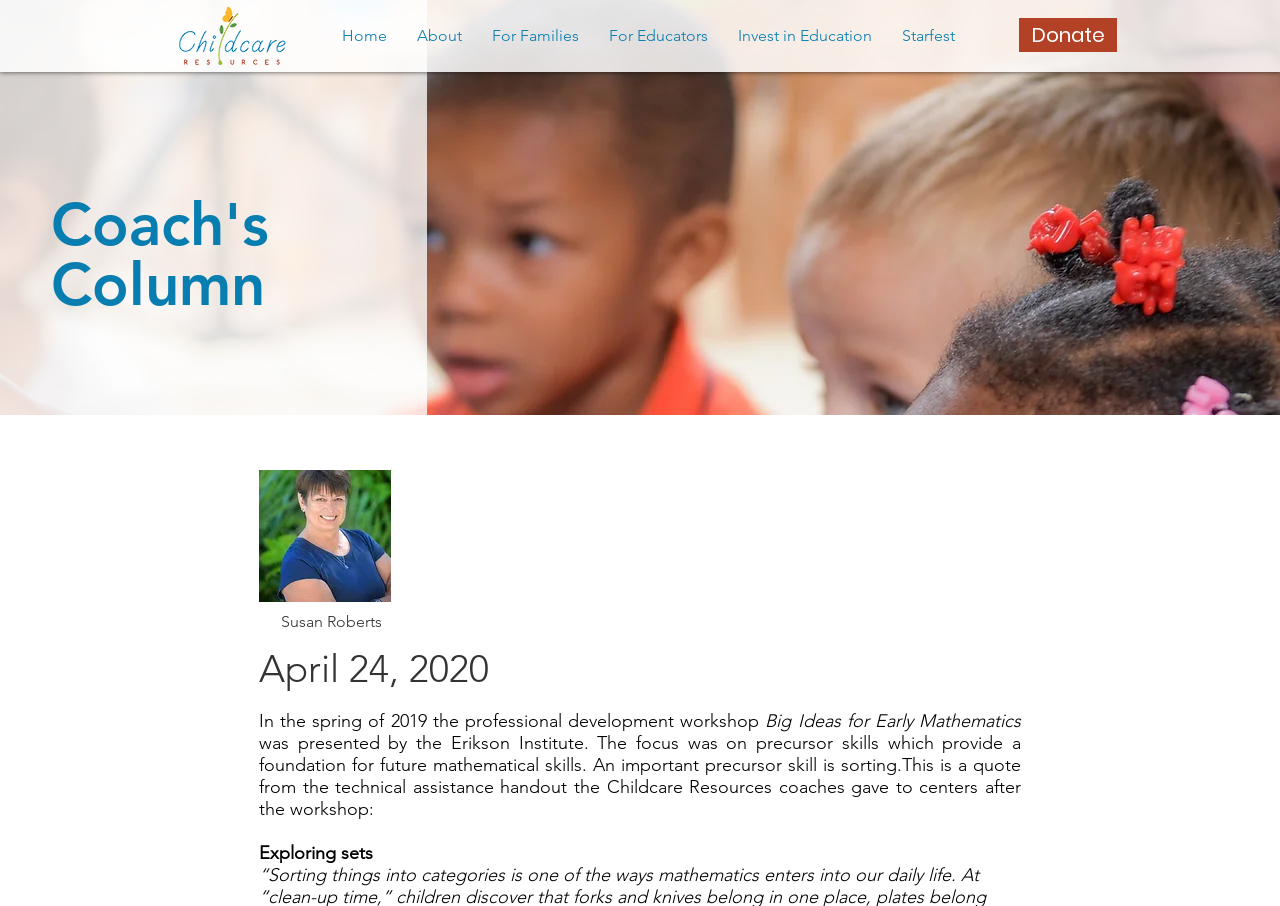Extract the bounding box coordinates of the UI element described by: "For Educators". The coordinates should include four float numbers ranging from 0 to 1, e.g., [left, top, right, bottom].

[0.464, 0.014, 0.565, 0.064]